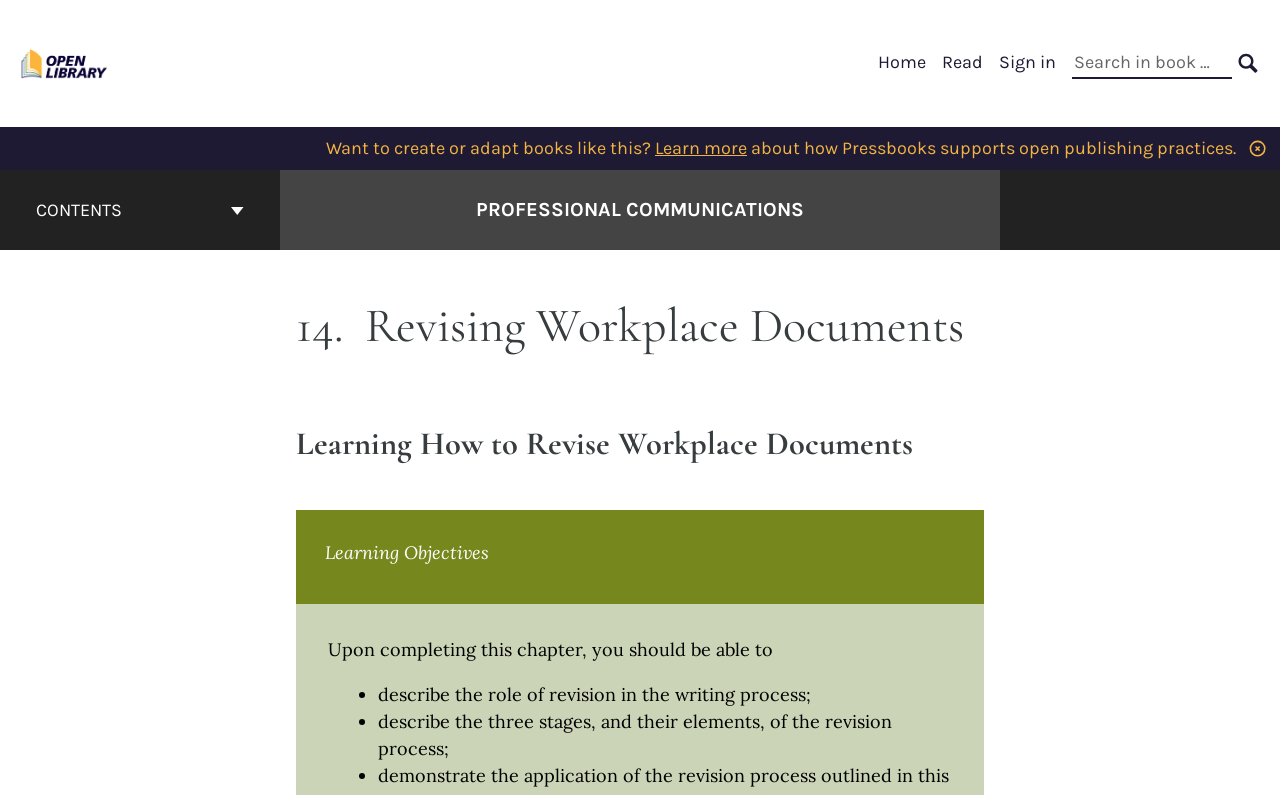What is the first learning objective mentioned in the chapter?
Based on the visual content, answer with a single word or a brief phrase.

describe the role of revision in the writing process